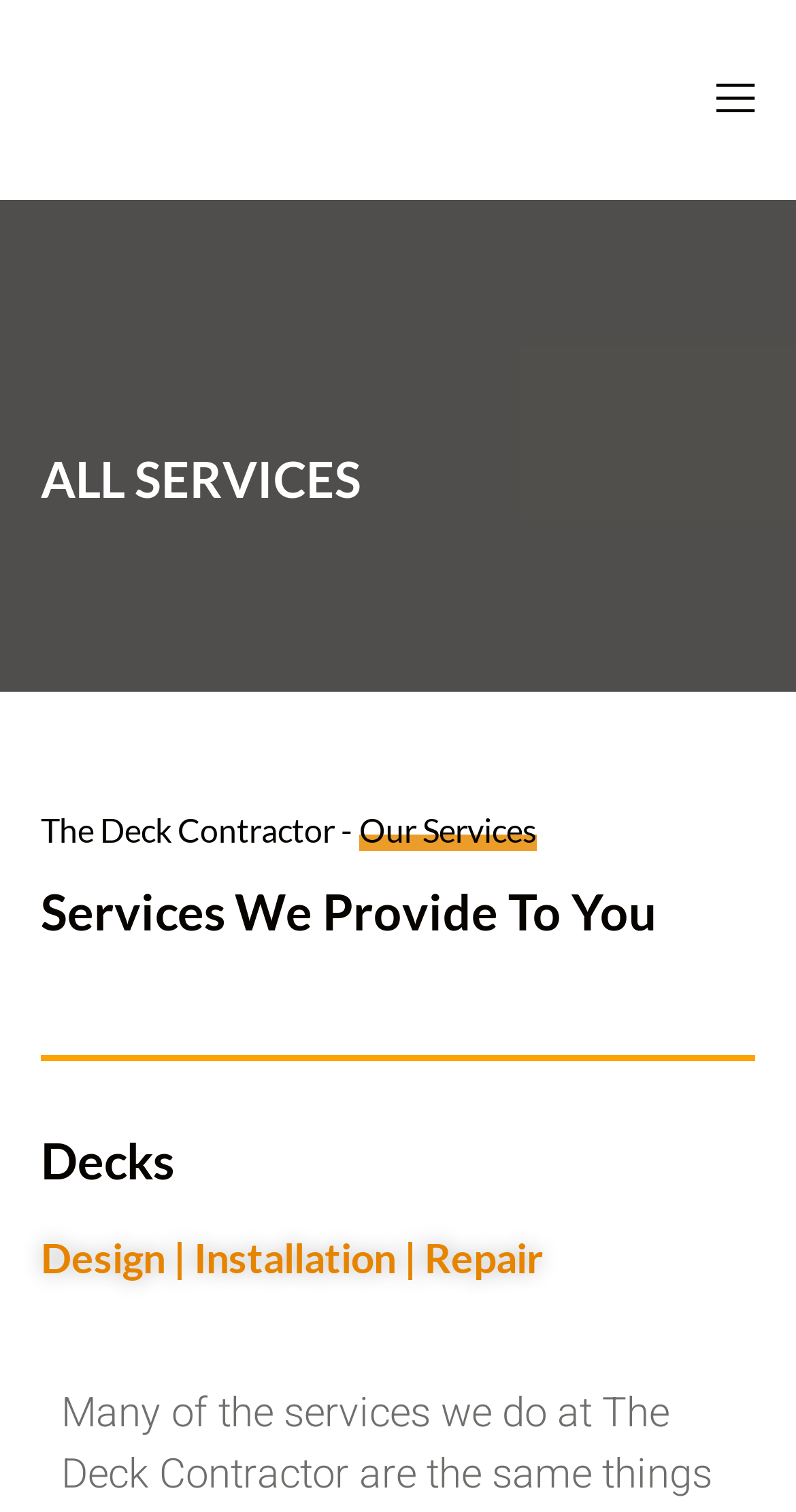Based on the element description, predict the bounding box coordinates (top-left x, top-left y, bottom-right x, bottom-right y) for the UI element in the screenshot: alt="The Deck Contractor Logo"

[0.051, 0.034, 0.433, 0.098]